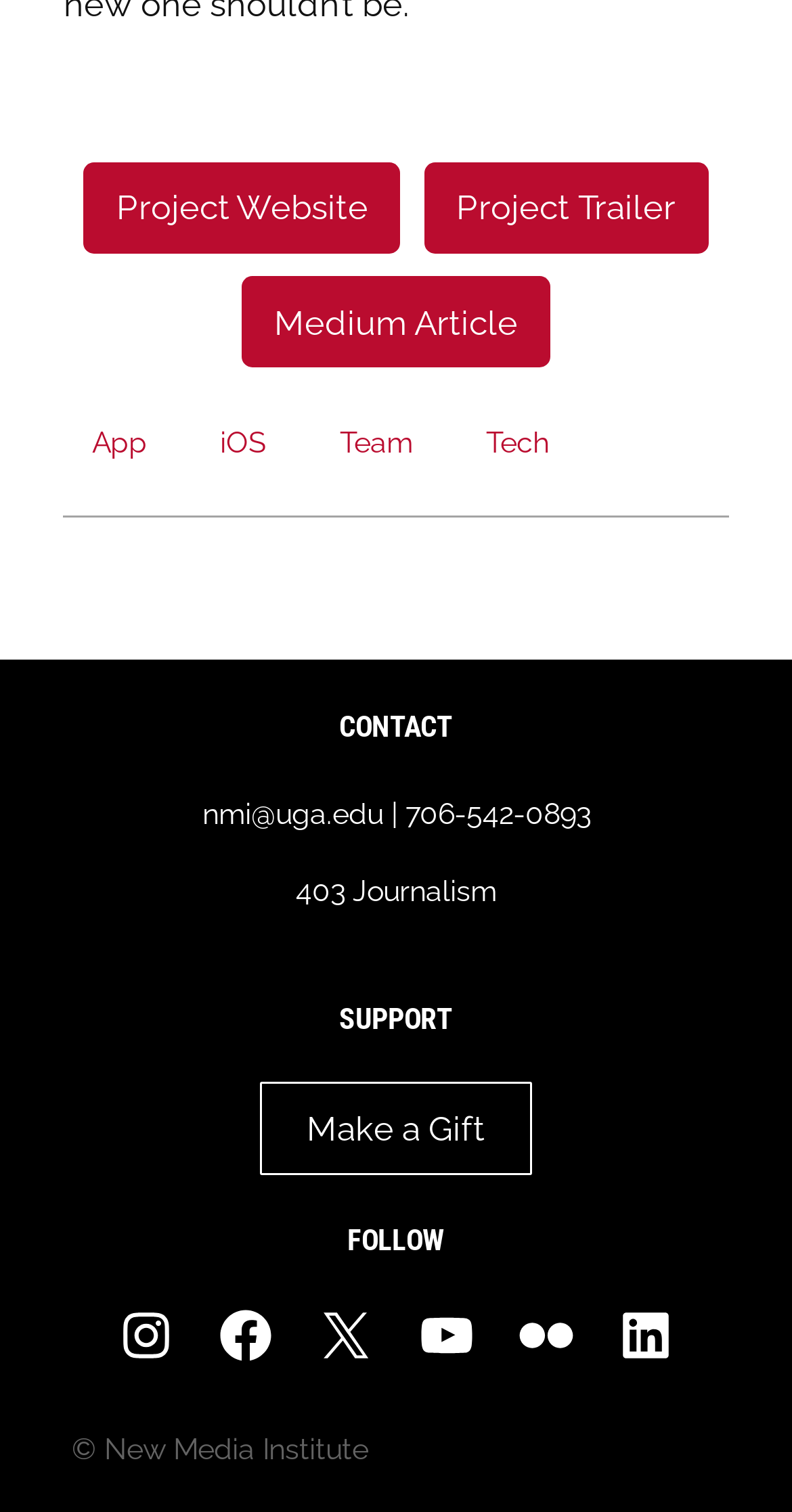What is the location of the organization? Look at the image and give a one-word or short phrase answer.

403 Journalism